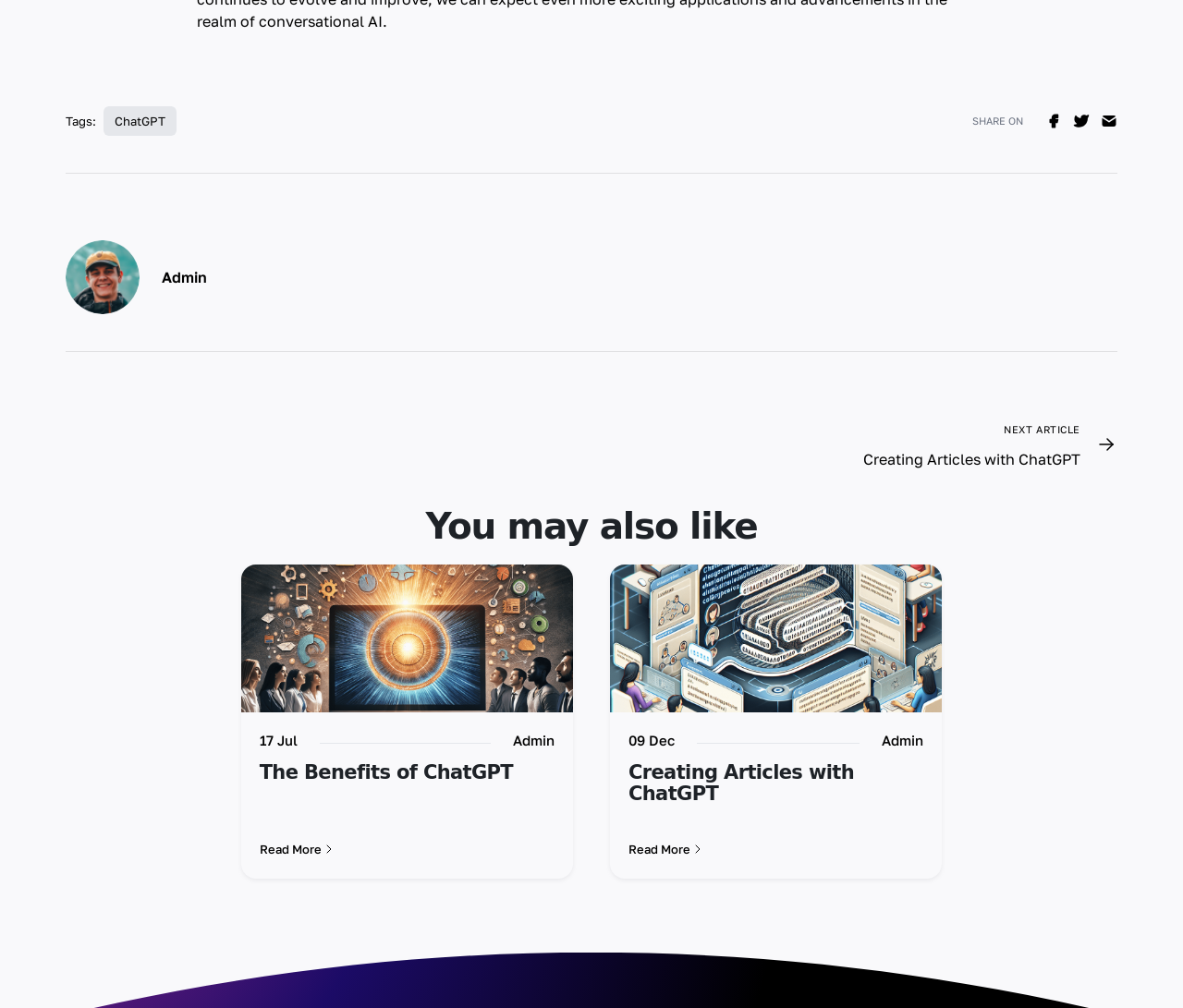Provide a brief response to the question below using a single word or phrase: 
How many social media sharing links are there?

3